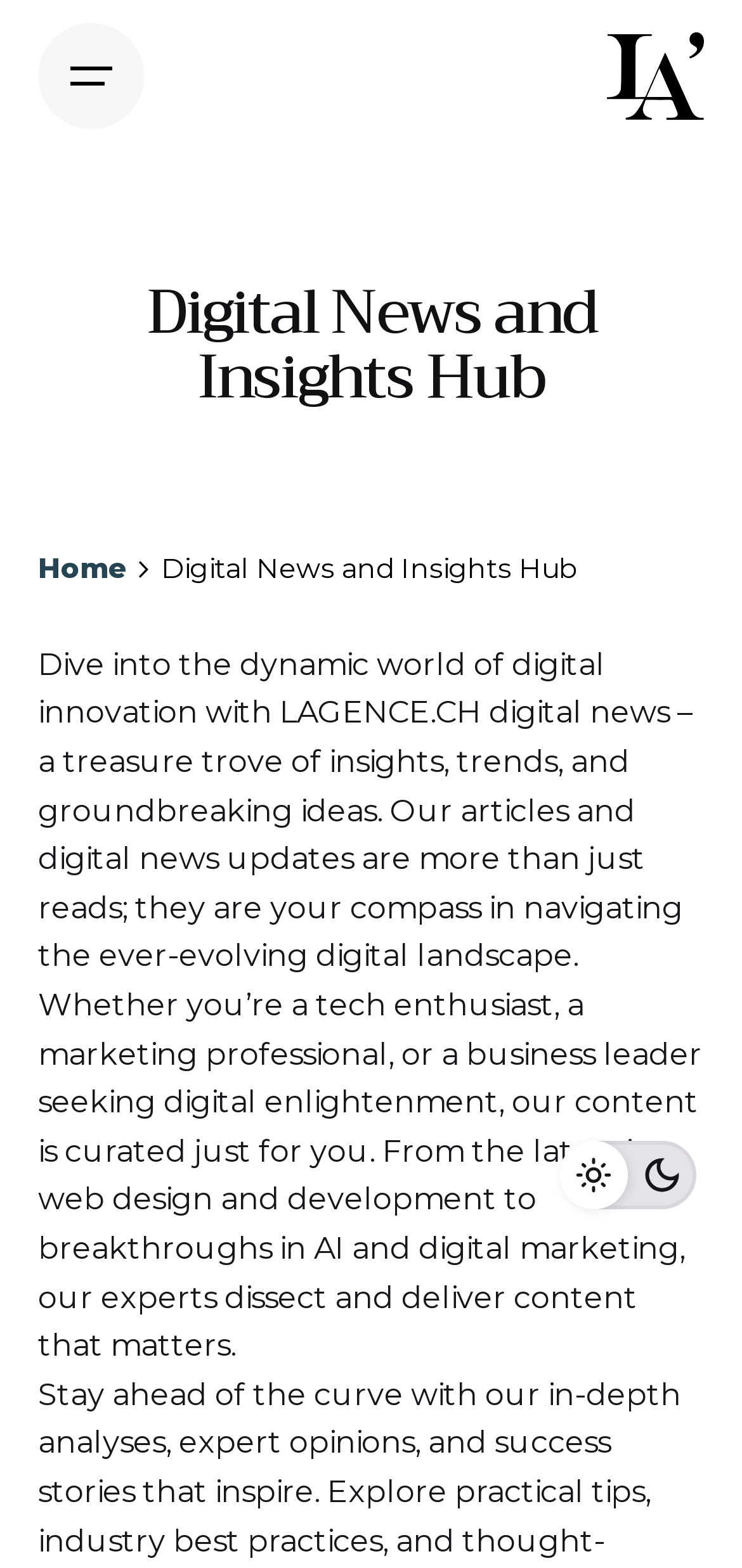Explain the webpage in detail, including its primary components.

The webpage is a digital news and insights hub for LAGENCE.CH, providing users with a platform to stay up-to-date on the latest happenings in the digital world. 

At the top left corner, there is a button to open the menu. Next to it, on the top right corner, is the website's logo, "LAGENCE.CH", accompanied by three identical images. 

Below the logo, there is a heading that reads "Digital News and Insights Hub". Underneath the heading, a navigation breadcrumb is displayed, showing the user's current location. The breadcrumb consists of a "Home" link, an arrow icon, and a static text that repeats the heading.

The main content of the webpage is divided into two paragraphs. The first paragraph introduces the digital news platform, describing it as a treasure trove of insights, trends, and groundbreaking ideas that helps users navigate the ever-evolving digital landscape. The second paragraph explains that the content is curated for various audiences, including tech enthusiasts, marketing professionals, and business leaders, covering topics such as web design, development, AI, and digital marketing.

There are four identical images scattered throughout the webpage, but their purposes are not explicitly stated.